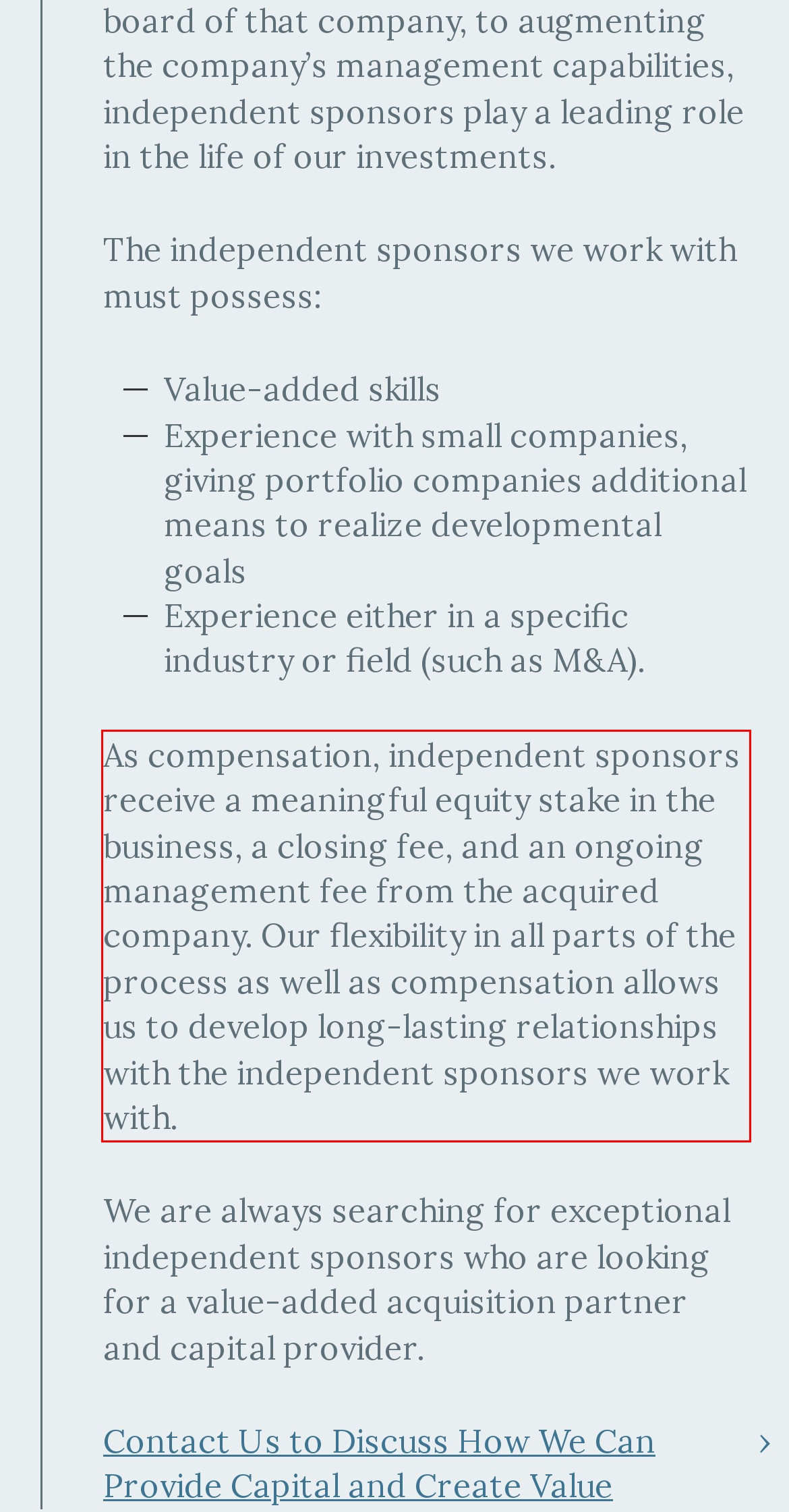With the given screenshot of a webpage, locate the red rectangle bounding box and extract the text content using OCR.

As compensation, independent sponsors receive a meaningful equity stake in the business, a closing fee, and an ongoing management fee from the acquired company. Our flexibility in all parts of the process as well as compensation allows us to develop long-lasting relationships with the independent sponsors we work with.